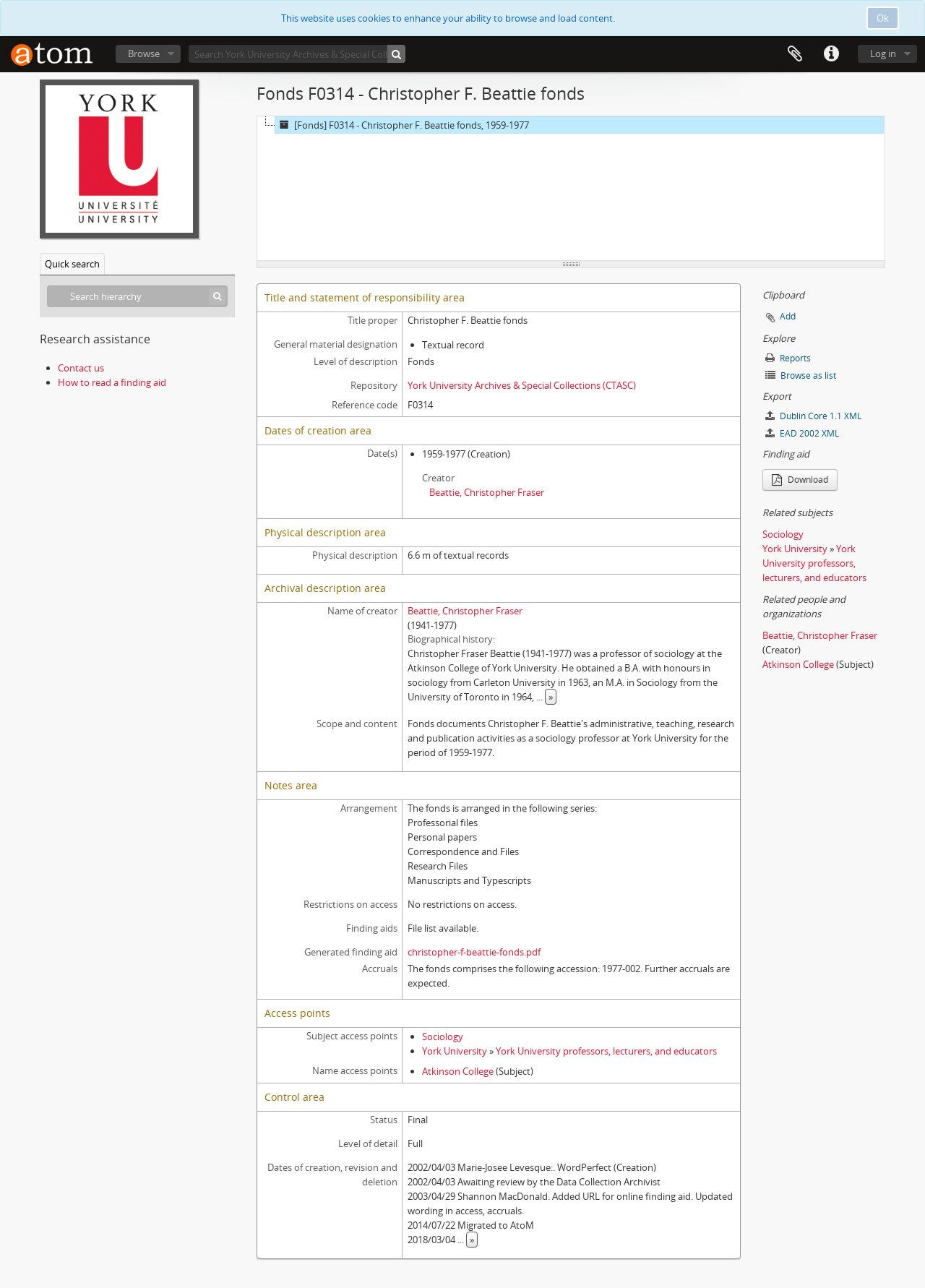Locate the bounding box coordinates of the element that should be clicked to execute the following instruction: "Log in".

[0.927, 0.035, 0.991, 0.049]